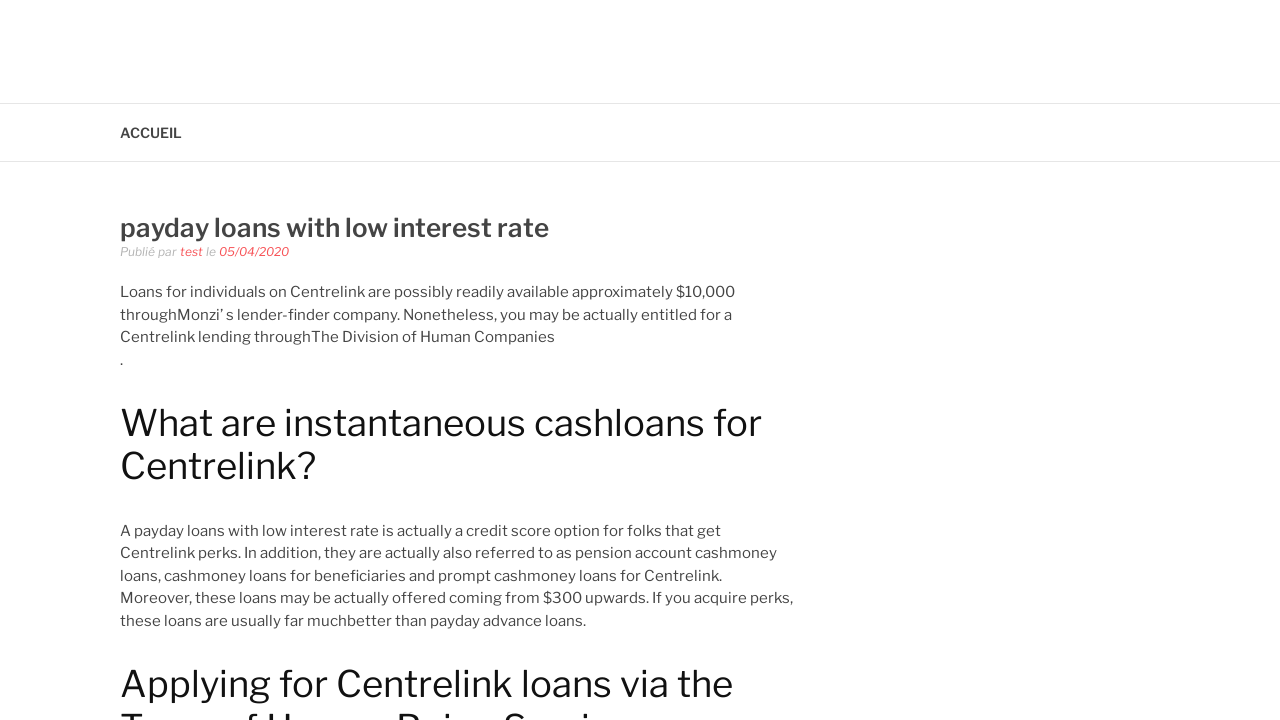Please provide a detailed answer to the question below by examining the image:
What is a payday loan for Centrelink?

Based on the webpage content, a payday loan for Centrelink is a credit score option for individuals who receive Centrelink benefits. This information is provided in the paragraph that starts with 'A payday loans with low interest rate is actually a credit score option...'.